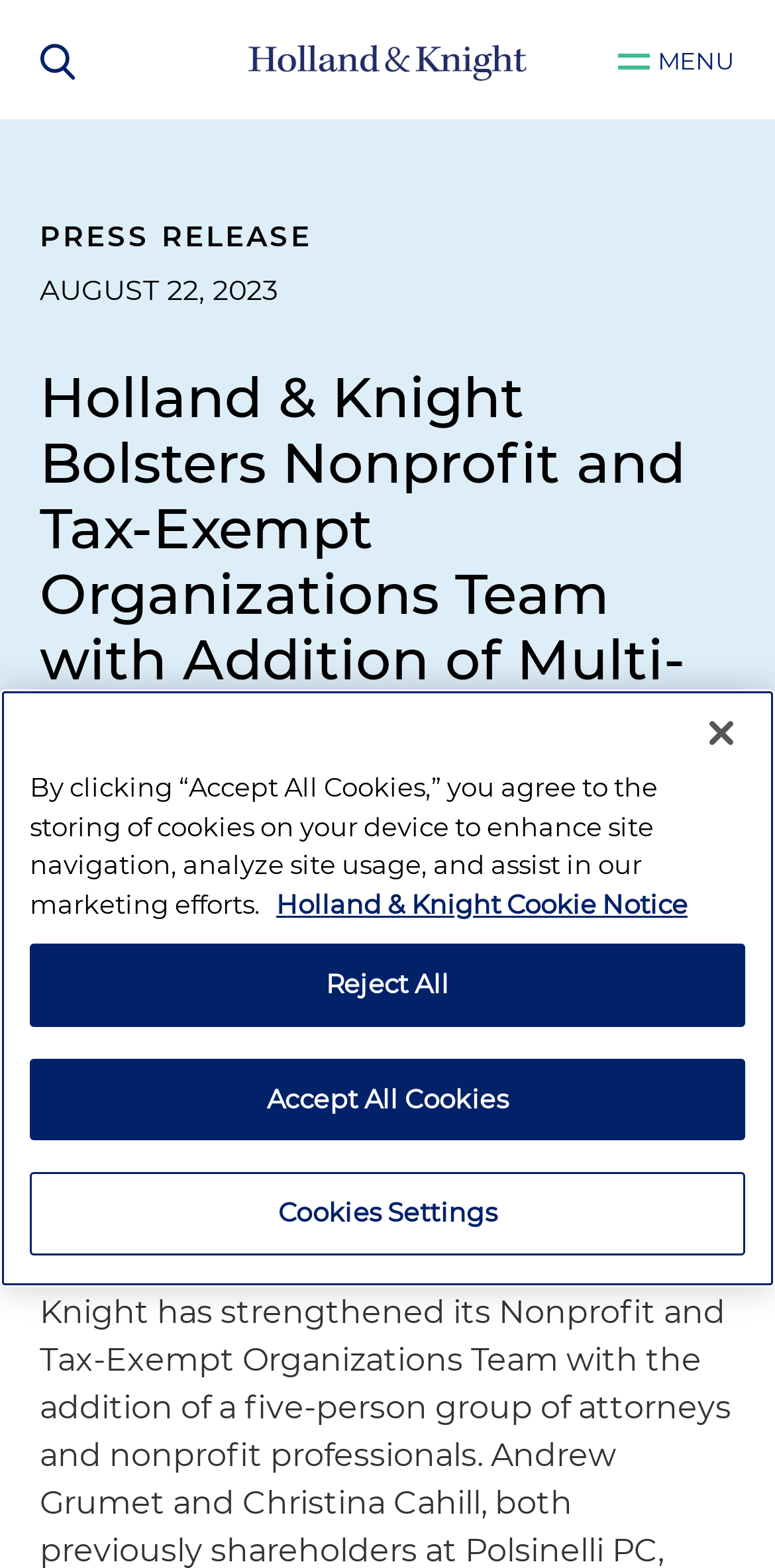Give a concise answer using only one word or phrase for this question:
What is the topic of the press release?

Nonprofit and Tax-Exempt Organizations Team